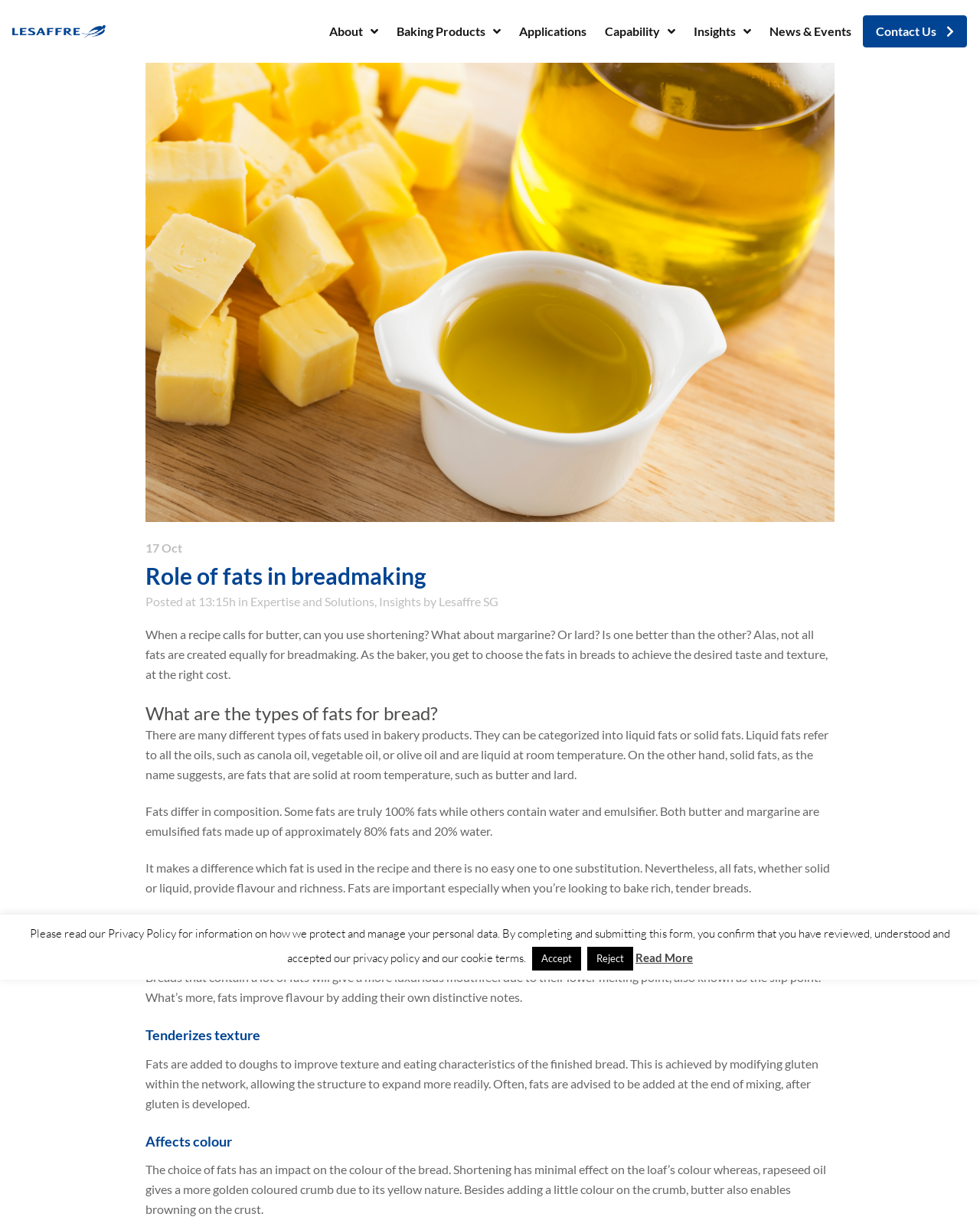Please locate the clickable area by providing the bounding box coordinates to follow this instruction: "Click on Baking Products".

[0.405, 0.016, 0.511, 0.035]